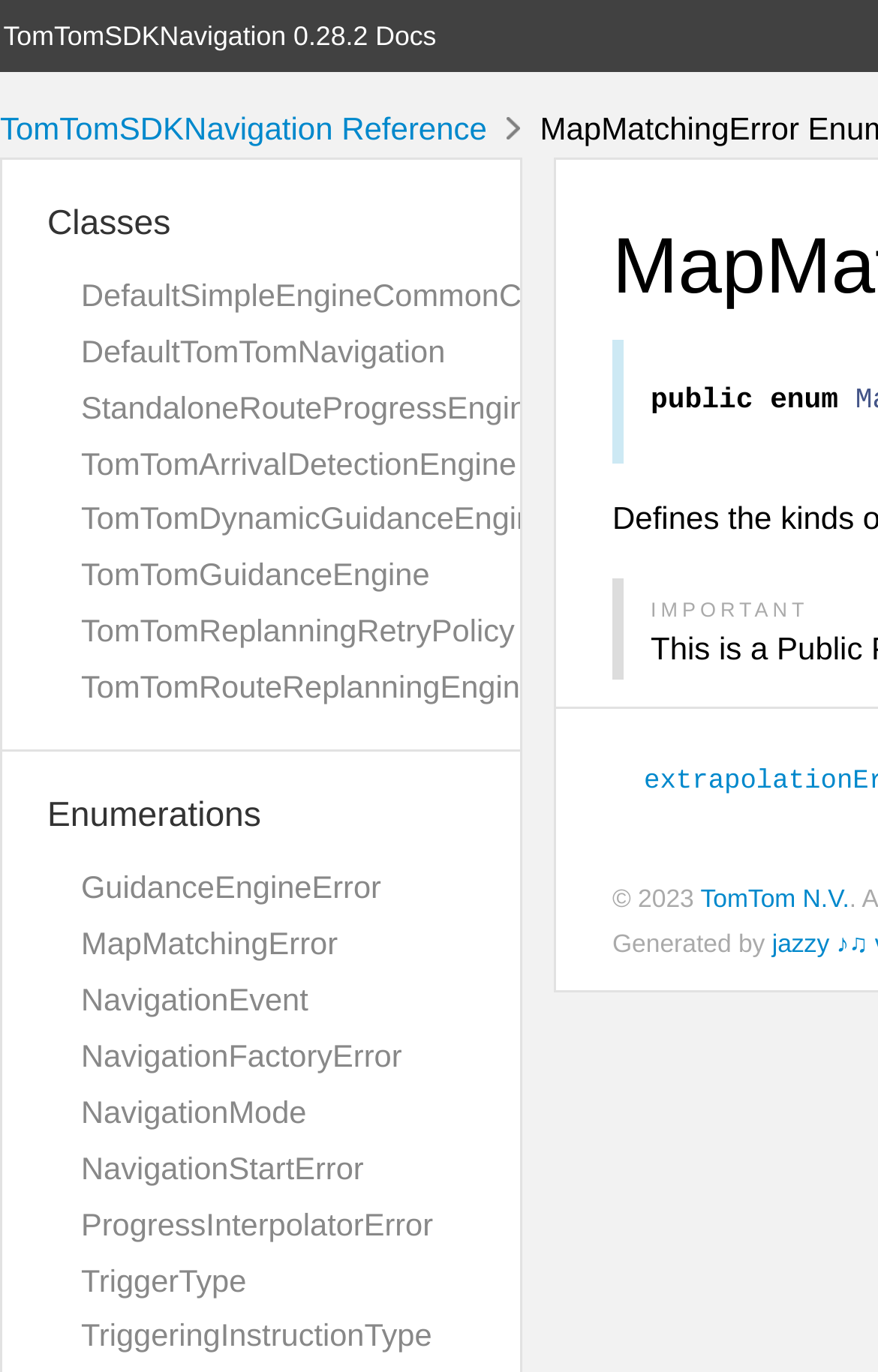Please predict the bounding box coordinates (top-left x, top-left y, bottom-right x, bottom-right y) for the UI element in the screenshot that fits the description: TomTom N.V.

[0.798, 0.646, 0.967, 0.665]